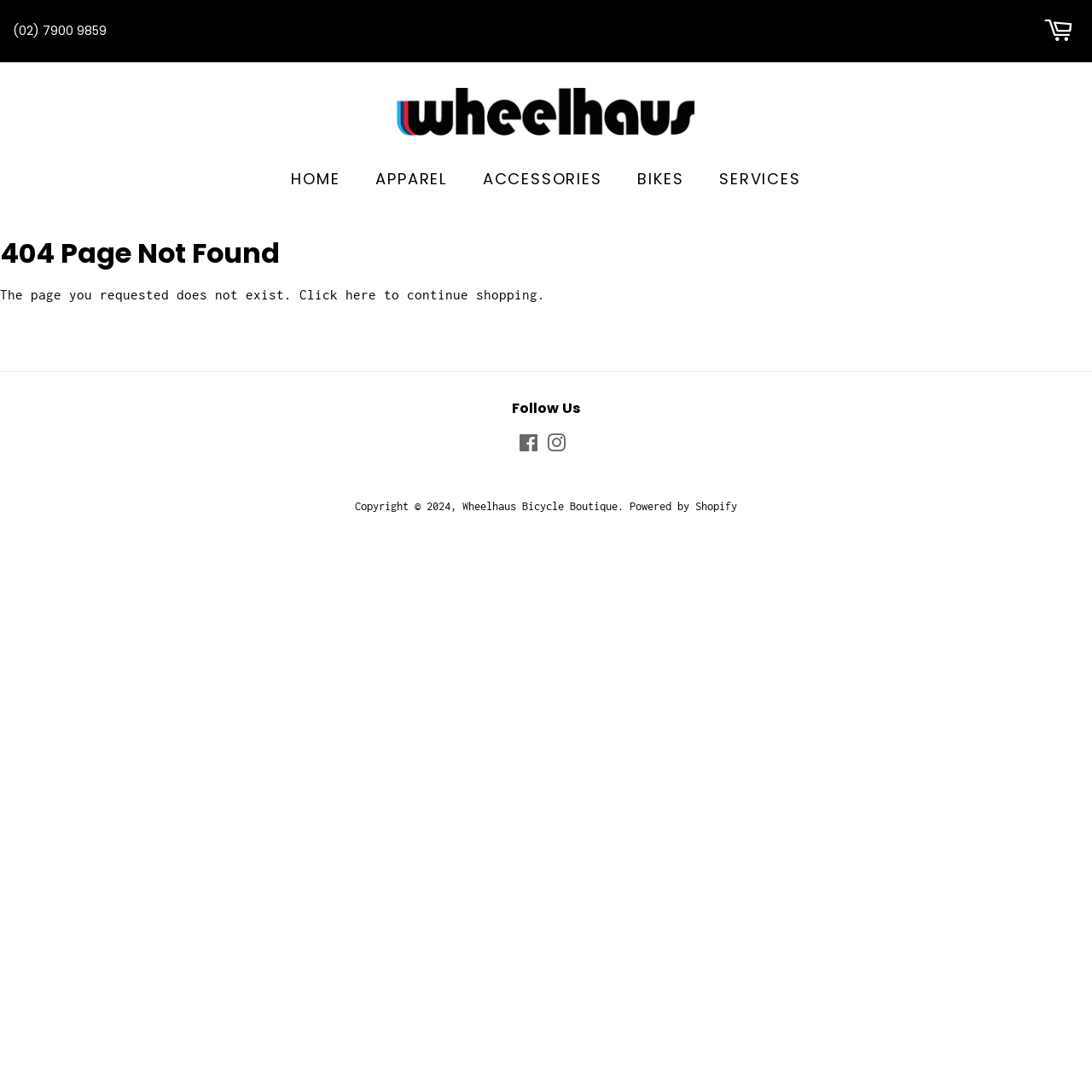What is the phone number on the top left?
Based on the image, give a one-word or short phrase answer.

(02) 7900 9859